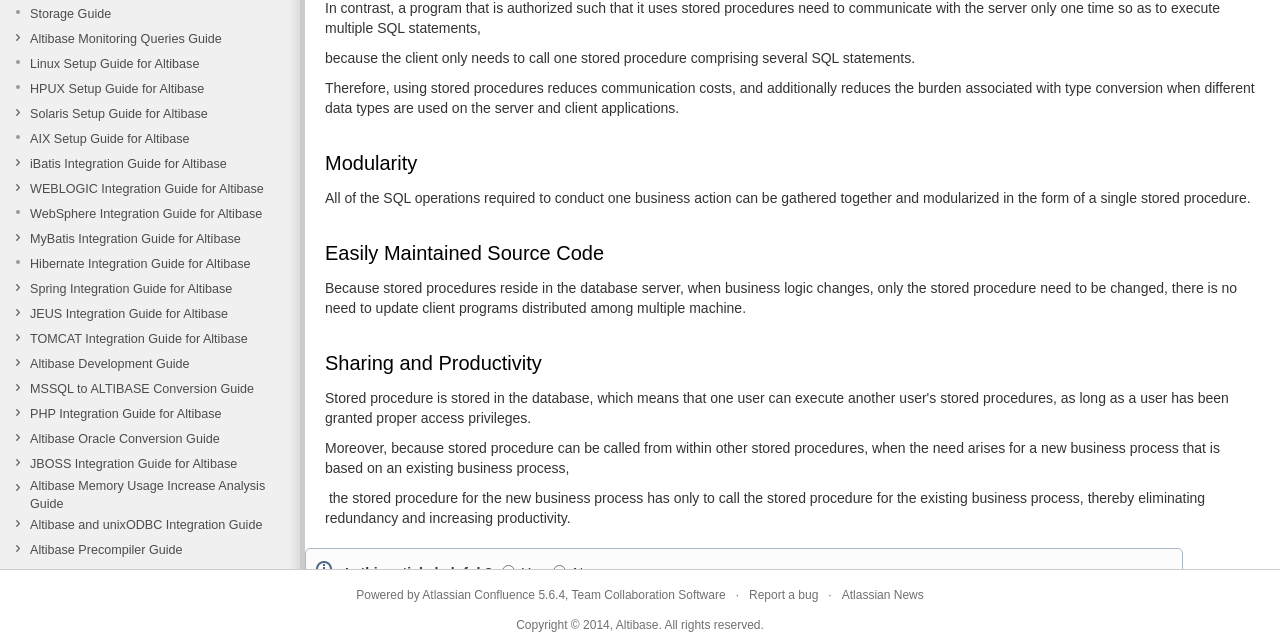Based on the element description WEBLOGIC Integration Guide for Altibase, identify the bounding box coordinates for the UI element. The coordinates should be in the format (top-left x, top-left y, bottom-right x, bottom-right y) and within the 0 to 1 range.

[0.023, 0.283, 0.206, 0.311]